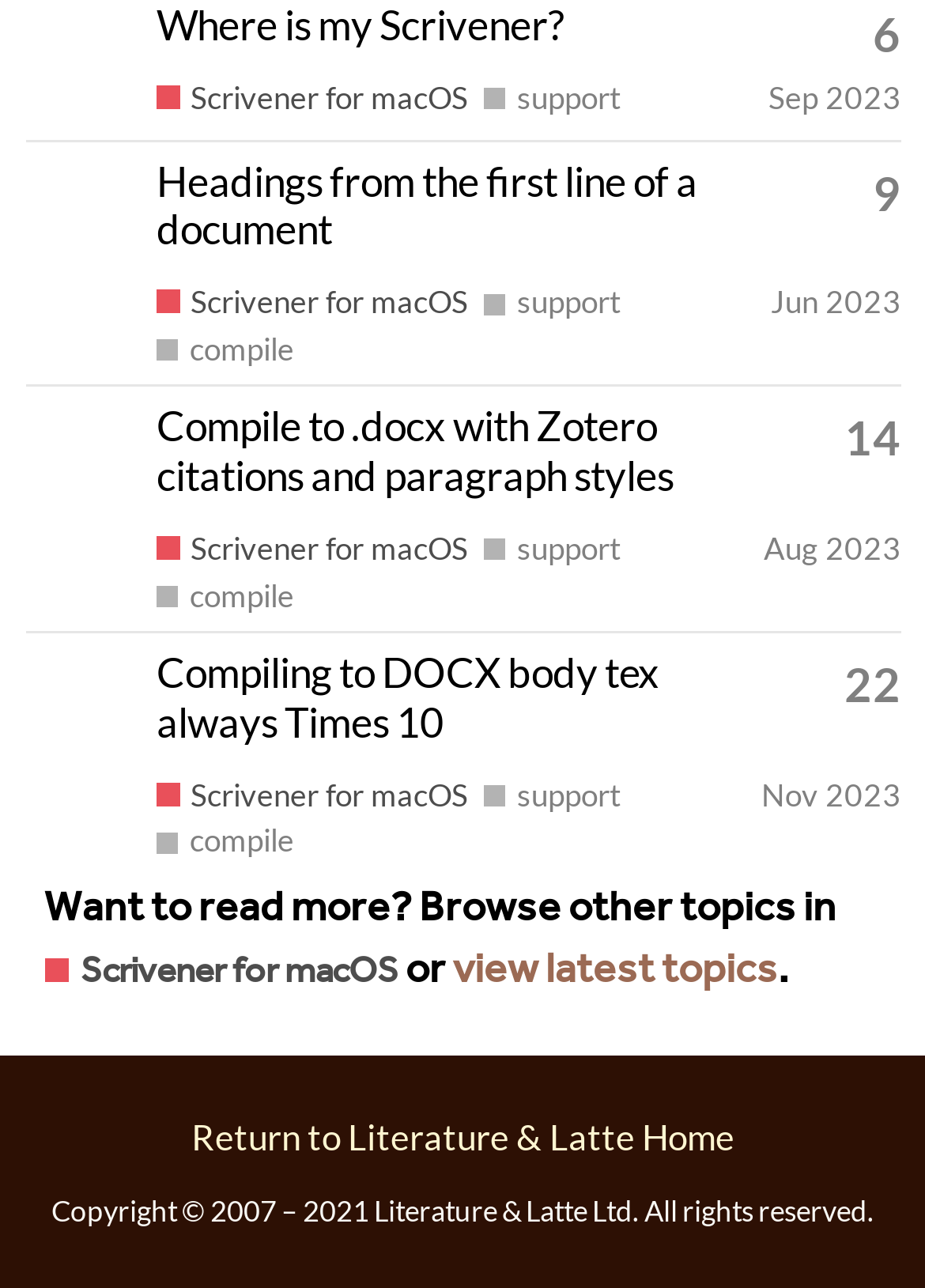Please specify the bounding box coordinates of the clickable region necessary for completing the following instruction: "View topic 'Where is my Scrivener?'". The coordinates must consist of four float numbers between 0 and 1, i.e., [left, top, right, bottom].

[0.169, 0.0, 0.61, 0.039]